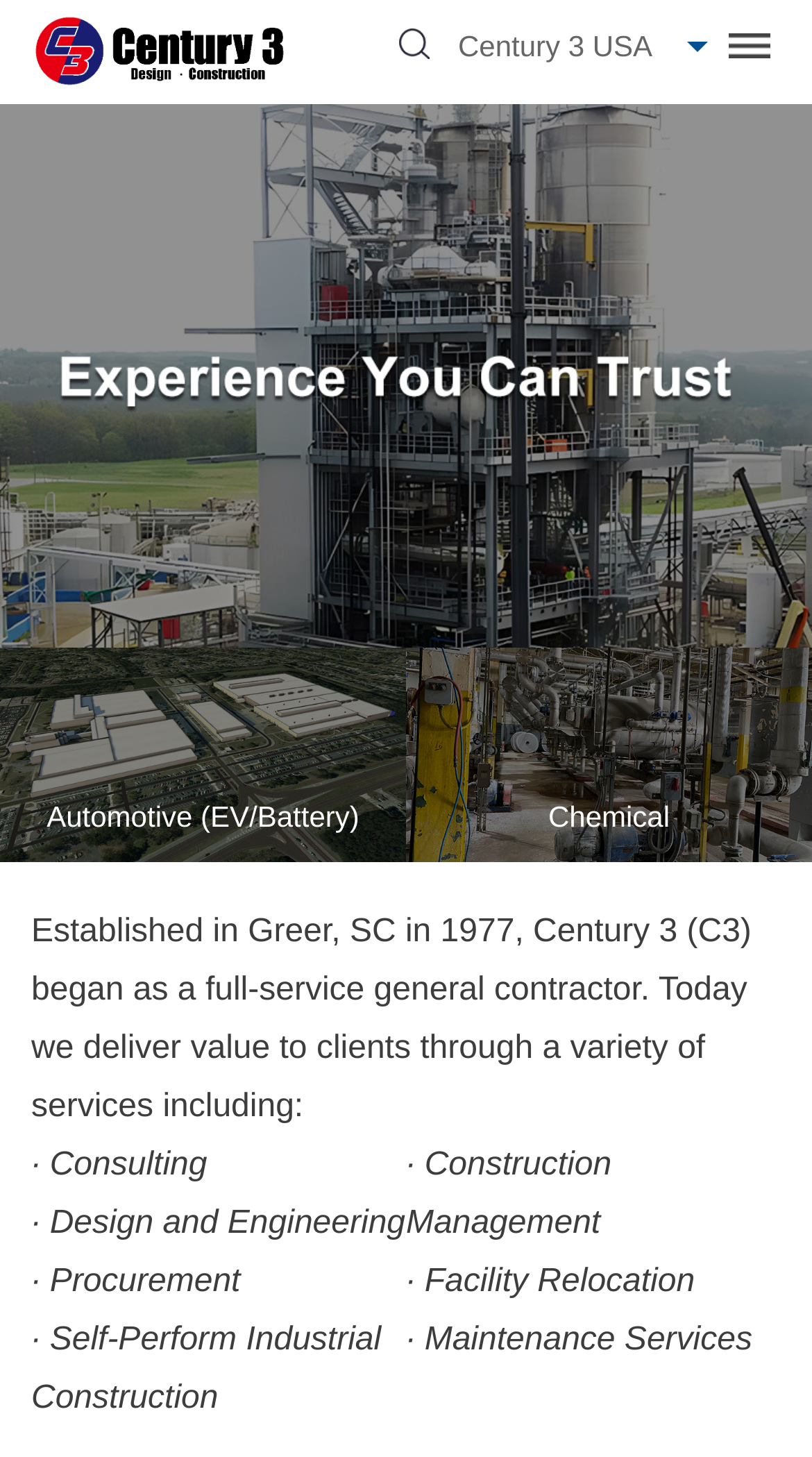How many options are in the listbox?
Answer briefly with a single word or phrase based on the image.

2